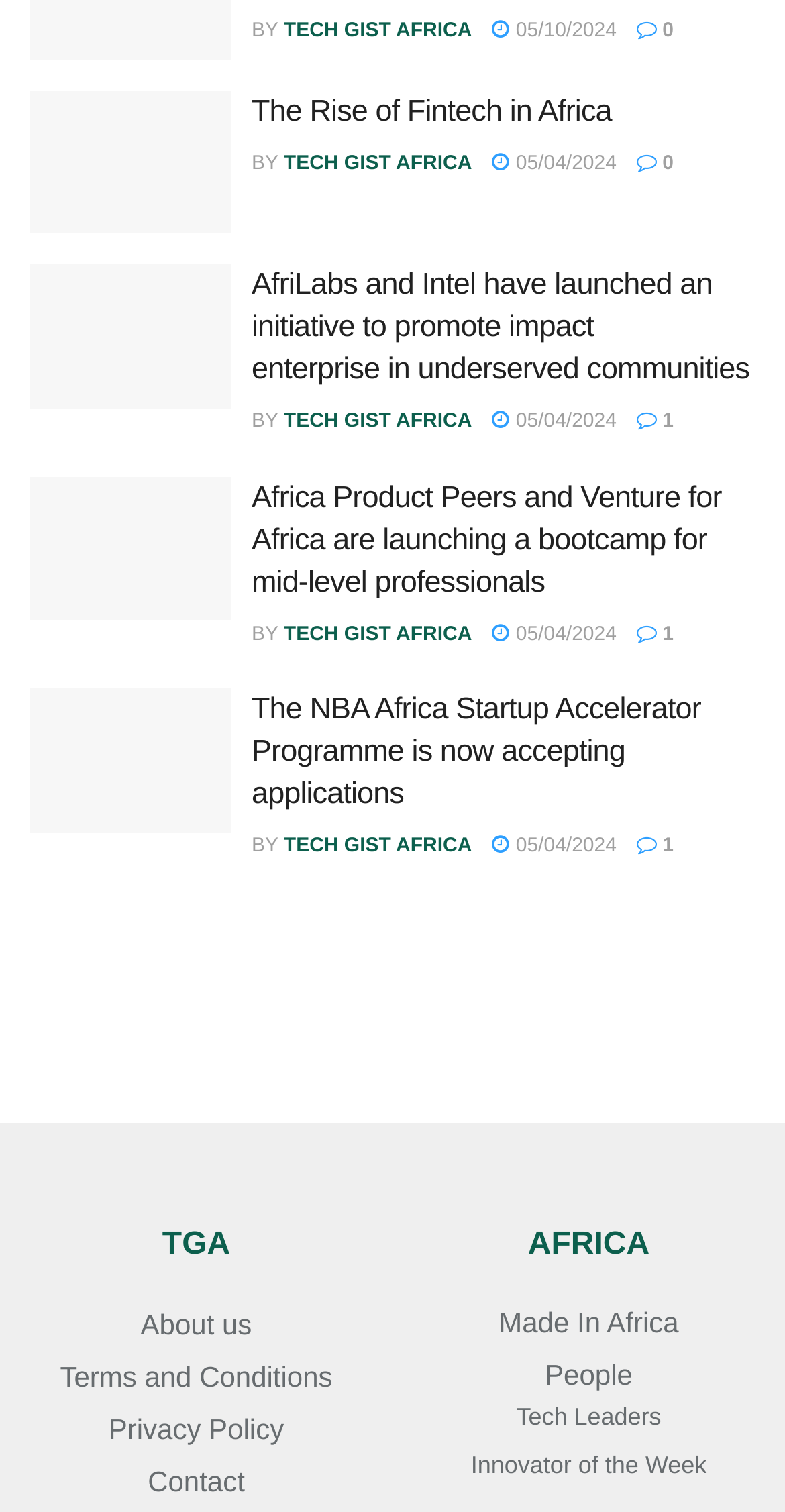Please determine the bounding box coordinates of the element's region to click for the following instruction: "go to About us page".

[0.179, 0.865, 0.321, 0.886]